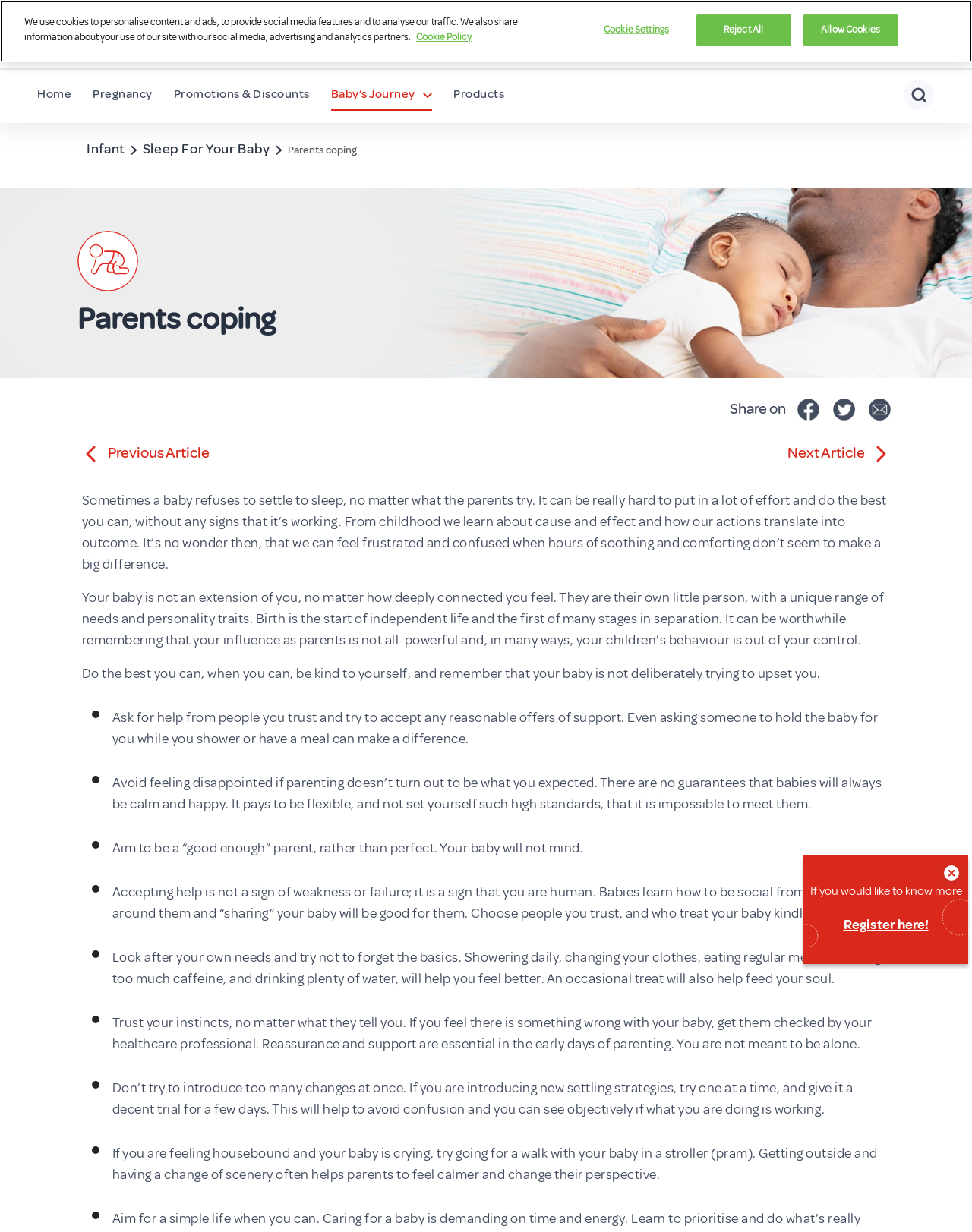How many social media sharing options are available? Look at the image and give a one-word or short phrase answer.

3